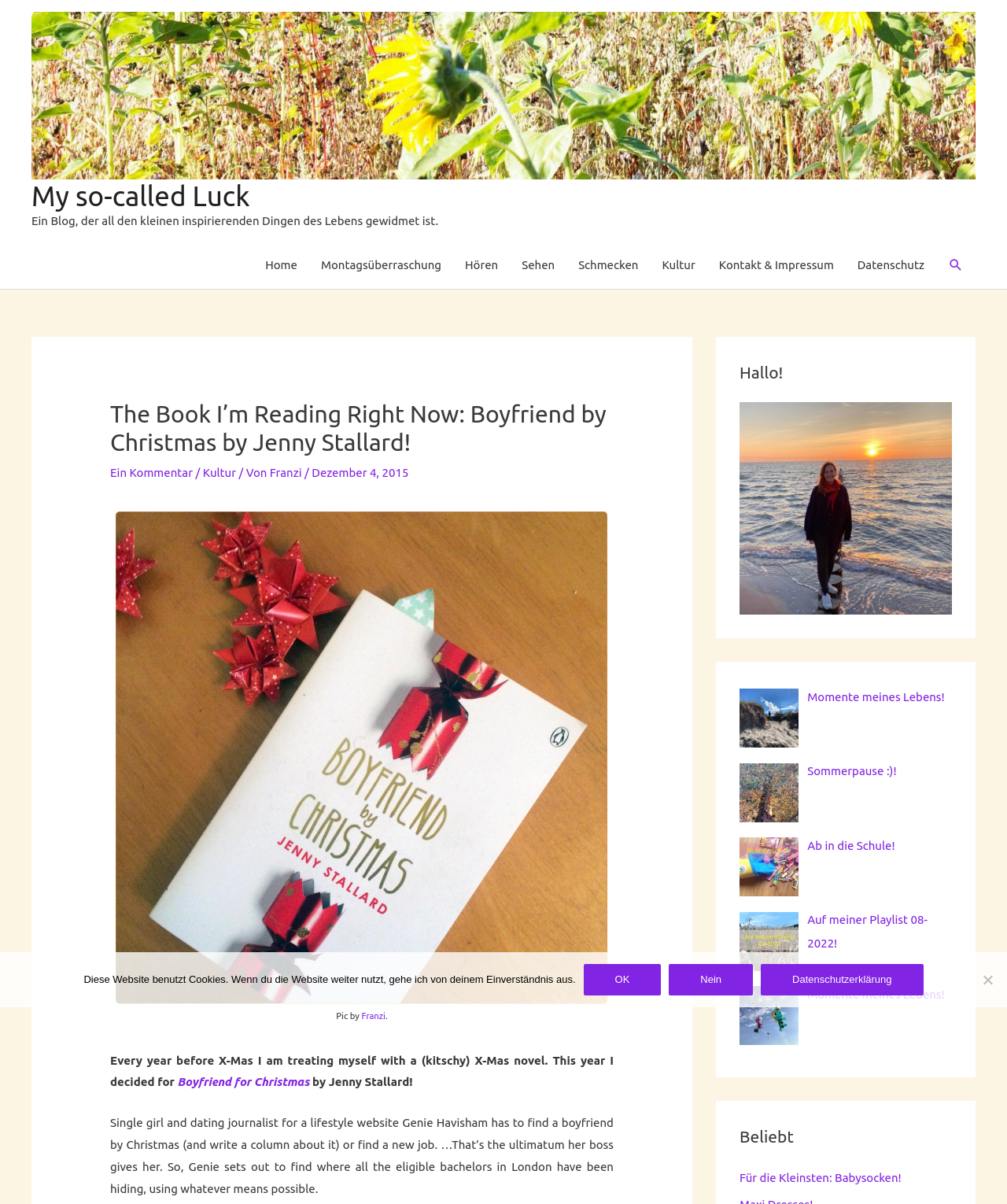Identify the bounding box for the element characterized by the following description: "Boyfriend for Christmas".

[0.176, 0.893, 0.307, 0.904]